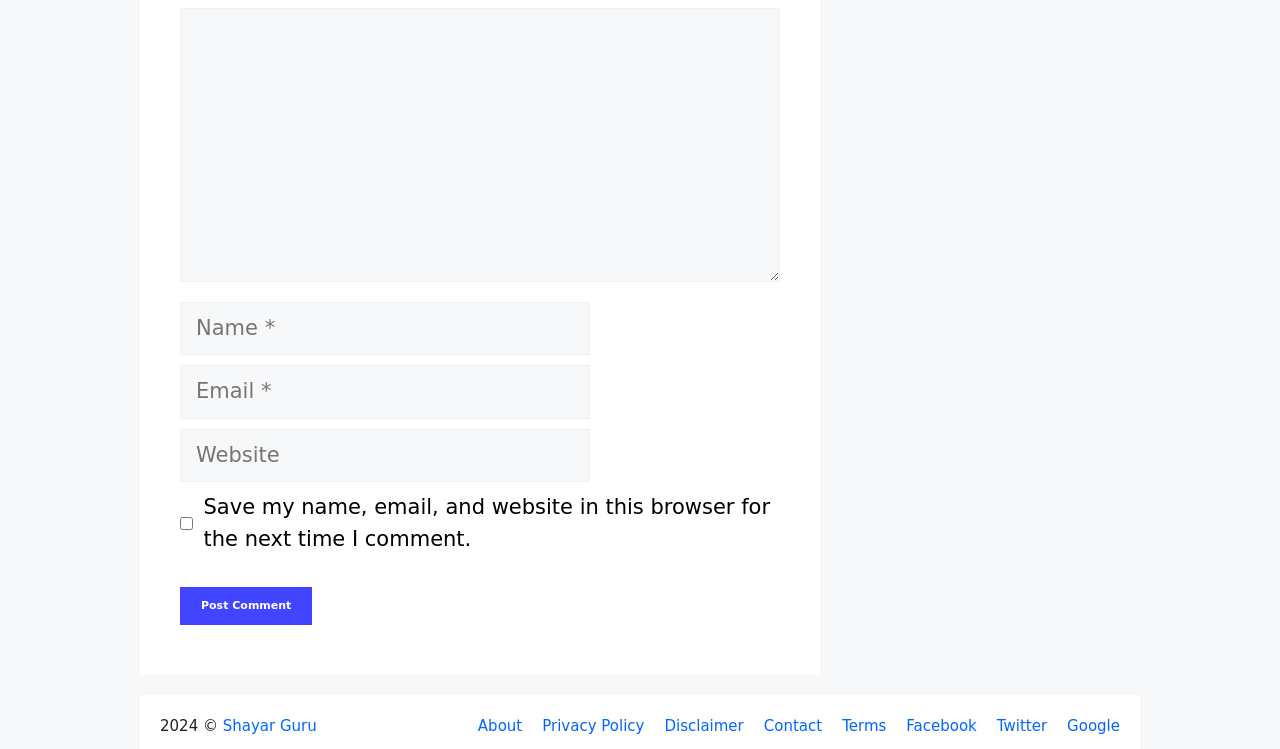How many links are present in the footer?
Examine the screenshot and reply with a single word or phrase.

9